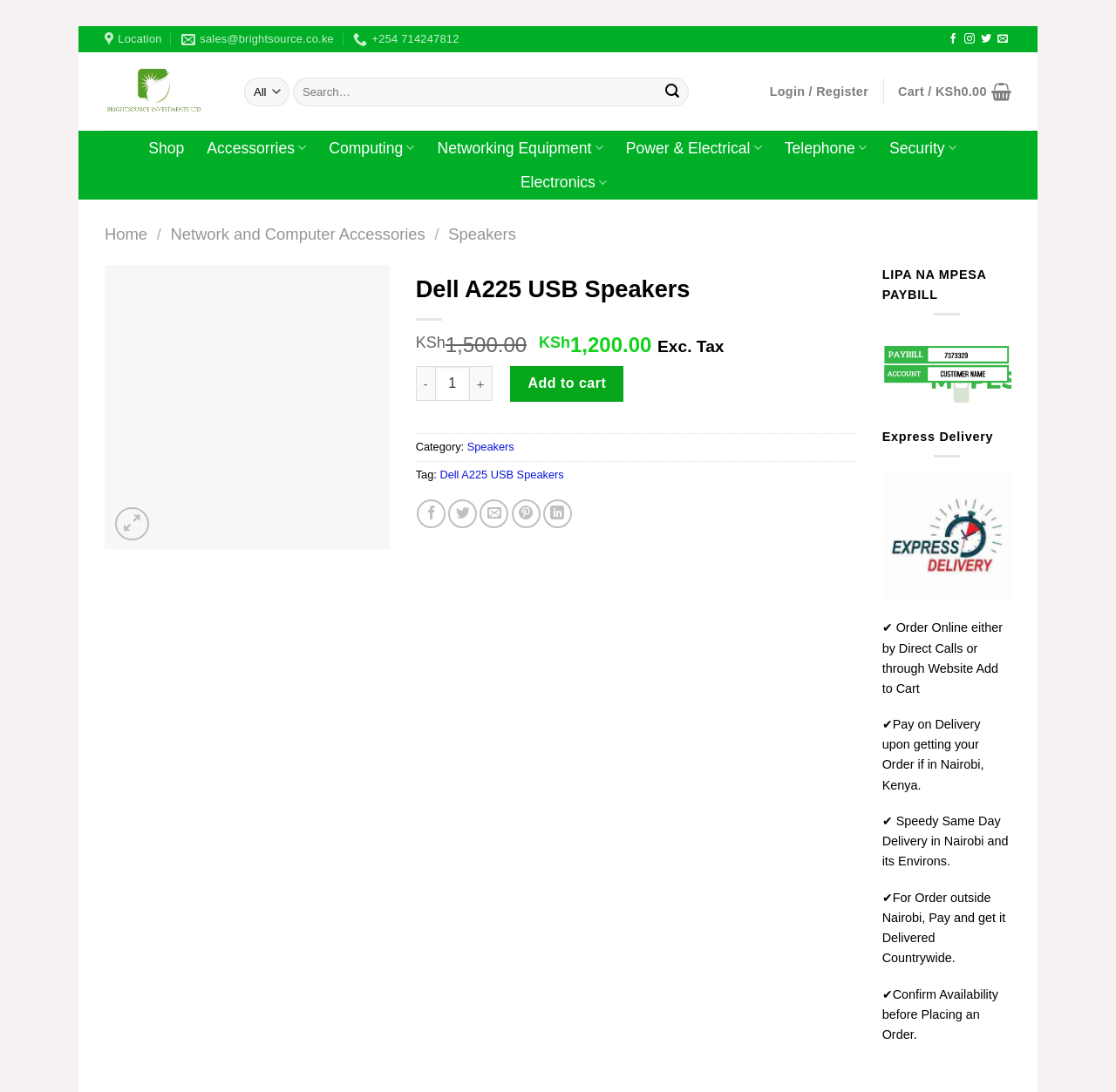Identify the bounding box for the UI element specified in this description: "Add to cart". The coordinates must be four float numbers between 0 and 1, formatted as [left, top, right, bottom].

[0.457, 0.335, 0.559, 0.368]